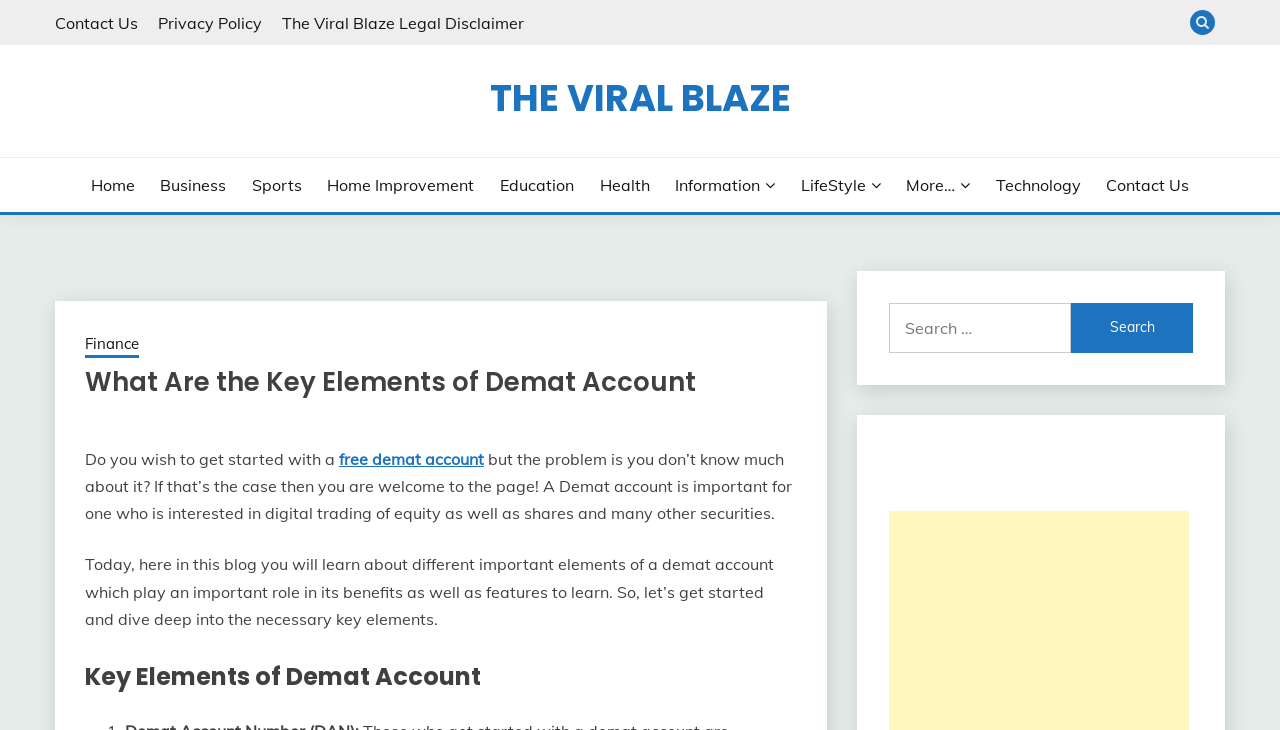Extract the primary heading text from the webpage.

What Are the Key Elements of Demat Account